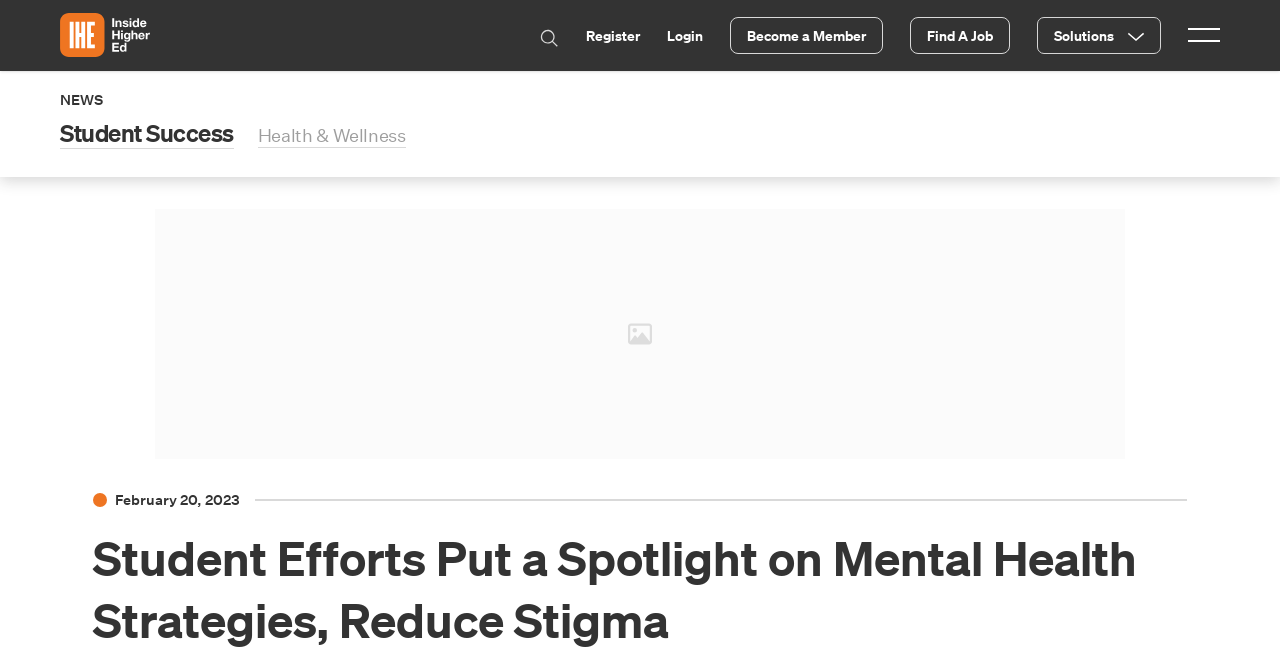Given the following UI element description: "Student Success", find the bounding box coordinates in the webpage screenshot.

[0.047, 0.18, 0.183, 0.227]